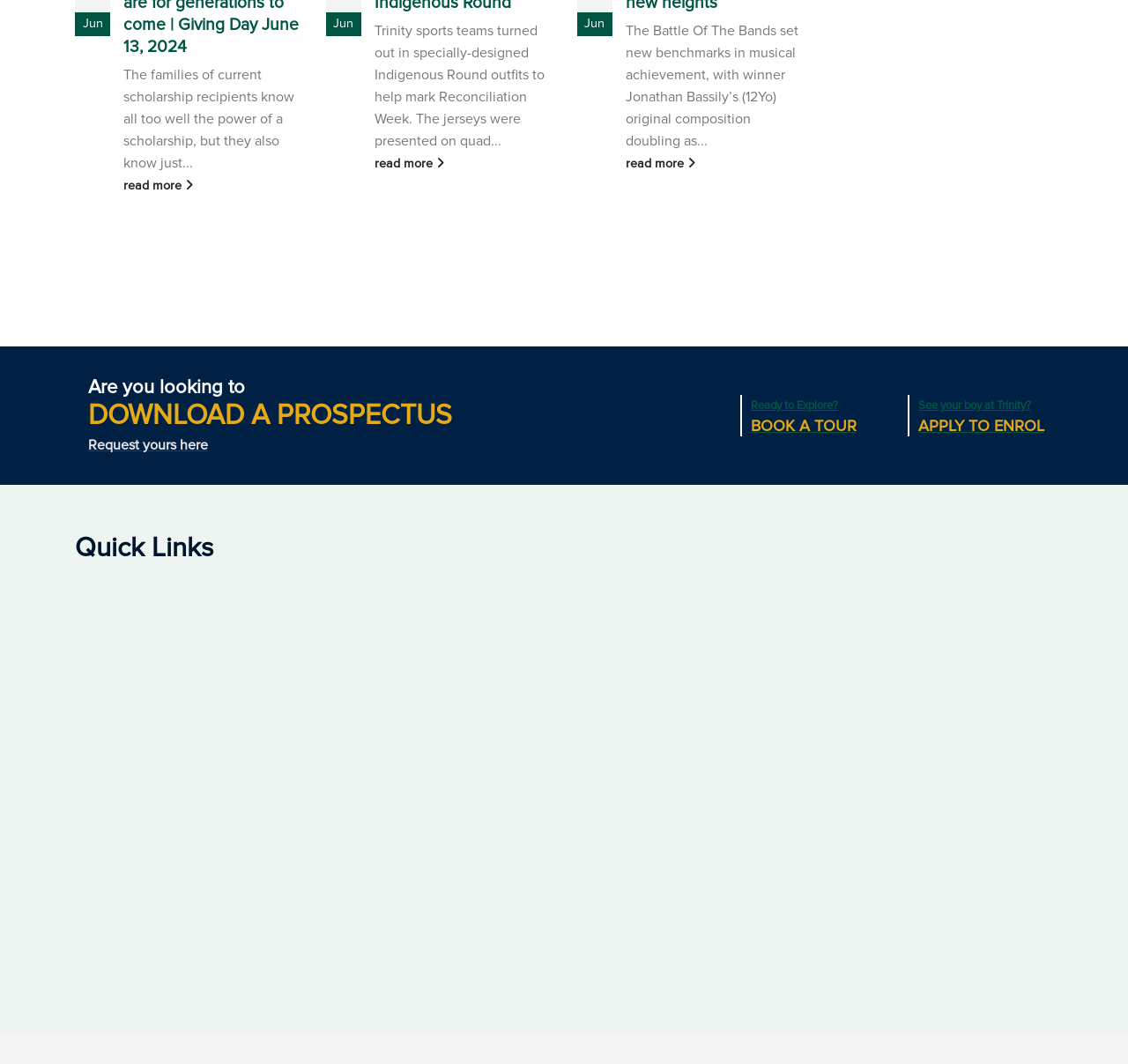What is the month mentioned at the top of the webpage?
Look at the image and answer with only one word or phrase.

Jun